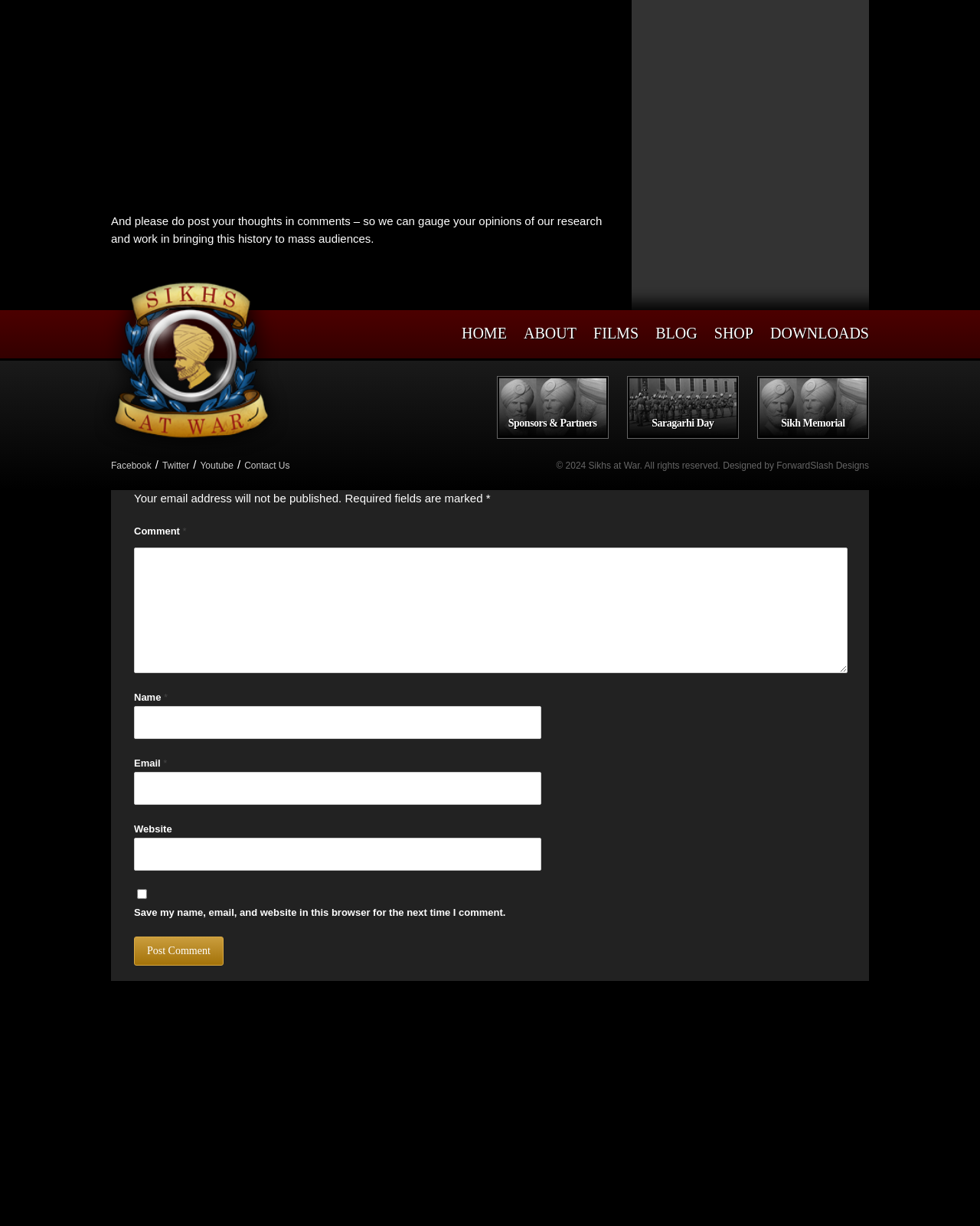Determine the bounding box of the UI component based on this description: "parent_node: Comment * name="comment"". The bounding box coordinates should be four float values between 0 and 1, i.e., [left, top, right, bottom].

[0.137, 0.447, 0.865, 0.549]